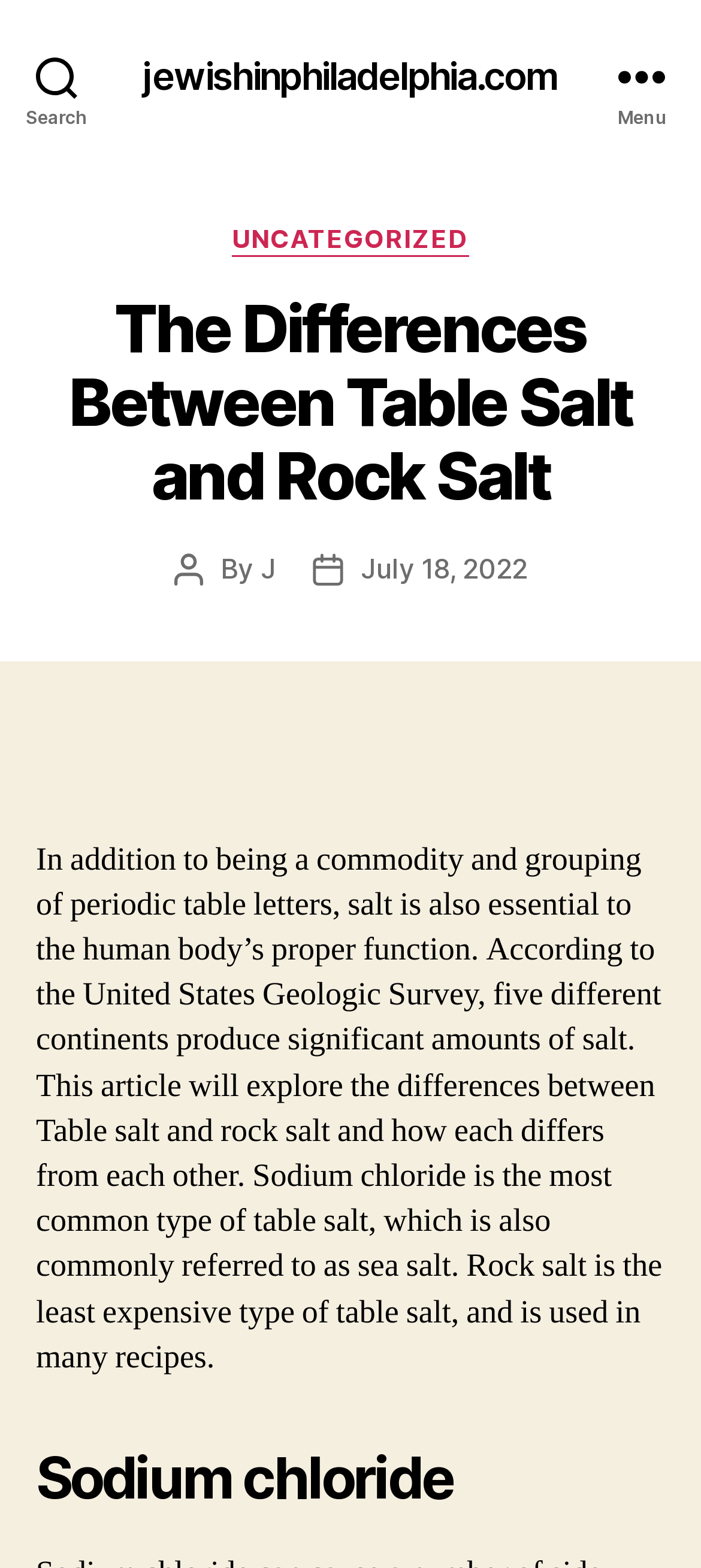Bounding box coordinates are specified in the format (top-left x, top-left y, bottom-right x, bottom-right y). All values are floating point numbers bounded between 0 and 1. Please provide the bounding box coordinate of the region this sentence describes: July 18, 2022

[0.514, 0.351, 0.752, 0.373]